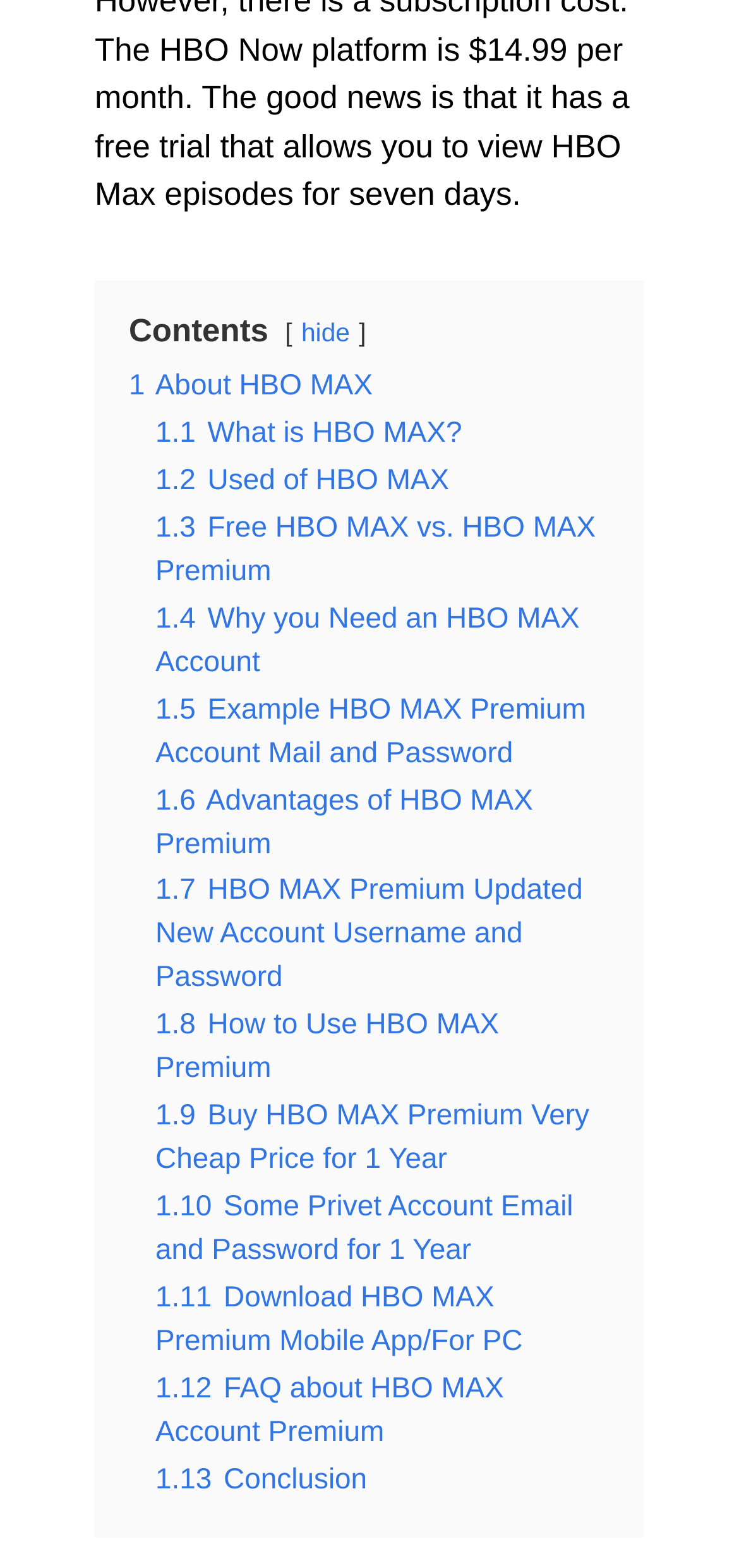Locate the UI element that matches the description 1.13 Conclusion in the webpage screenshot. Return the bounding box coordinates in the format (top-left x, top-left y, bottom-right x, bottom-right y), with values ranging from 0 to 1.

[0.21, 0.933, 0.497, 0.954]